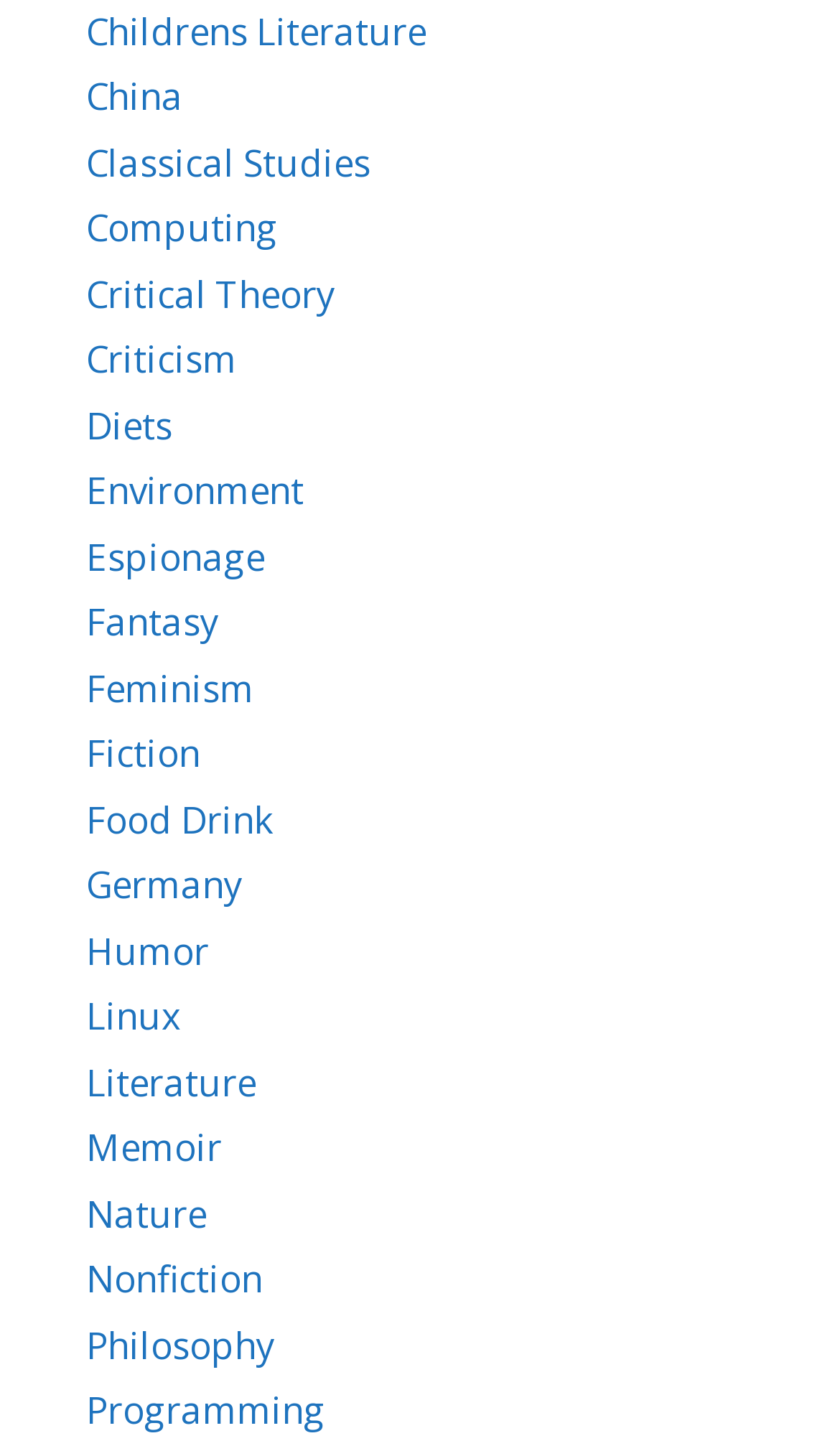Could you locate the bounding box coordinates for the section that should be clicked to accomplish this task: "Explore Classical Studies".

[0.103, 0.095, 0.441, 0.13]